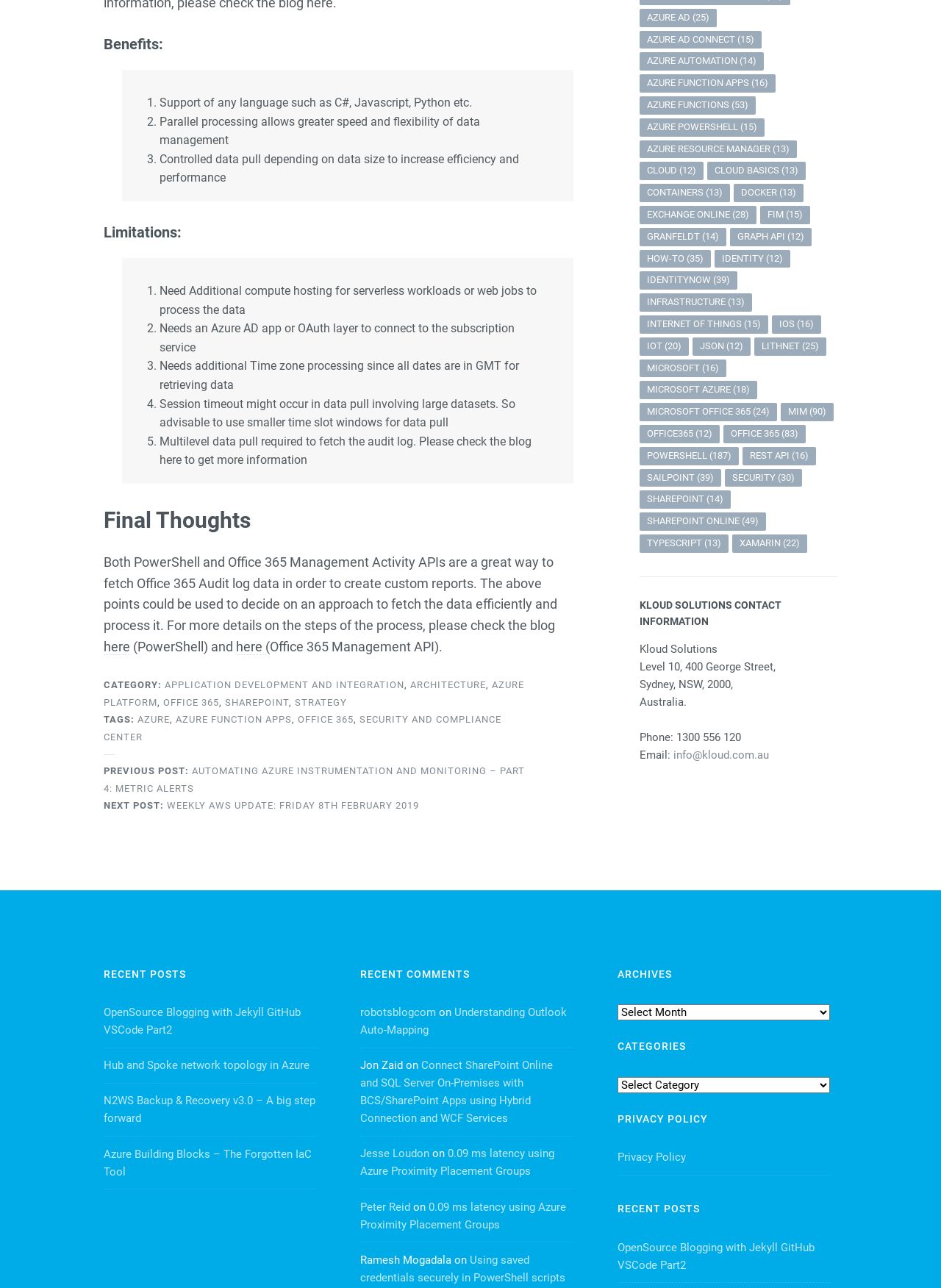Could you find the bounding box coordinates of the clickable area to complete this instruction: "Learn about 'Azure Function Apps'"?

[0.186, 0.554, 0.31, 0.563]